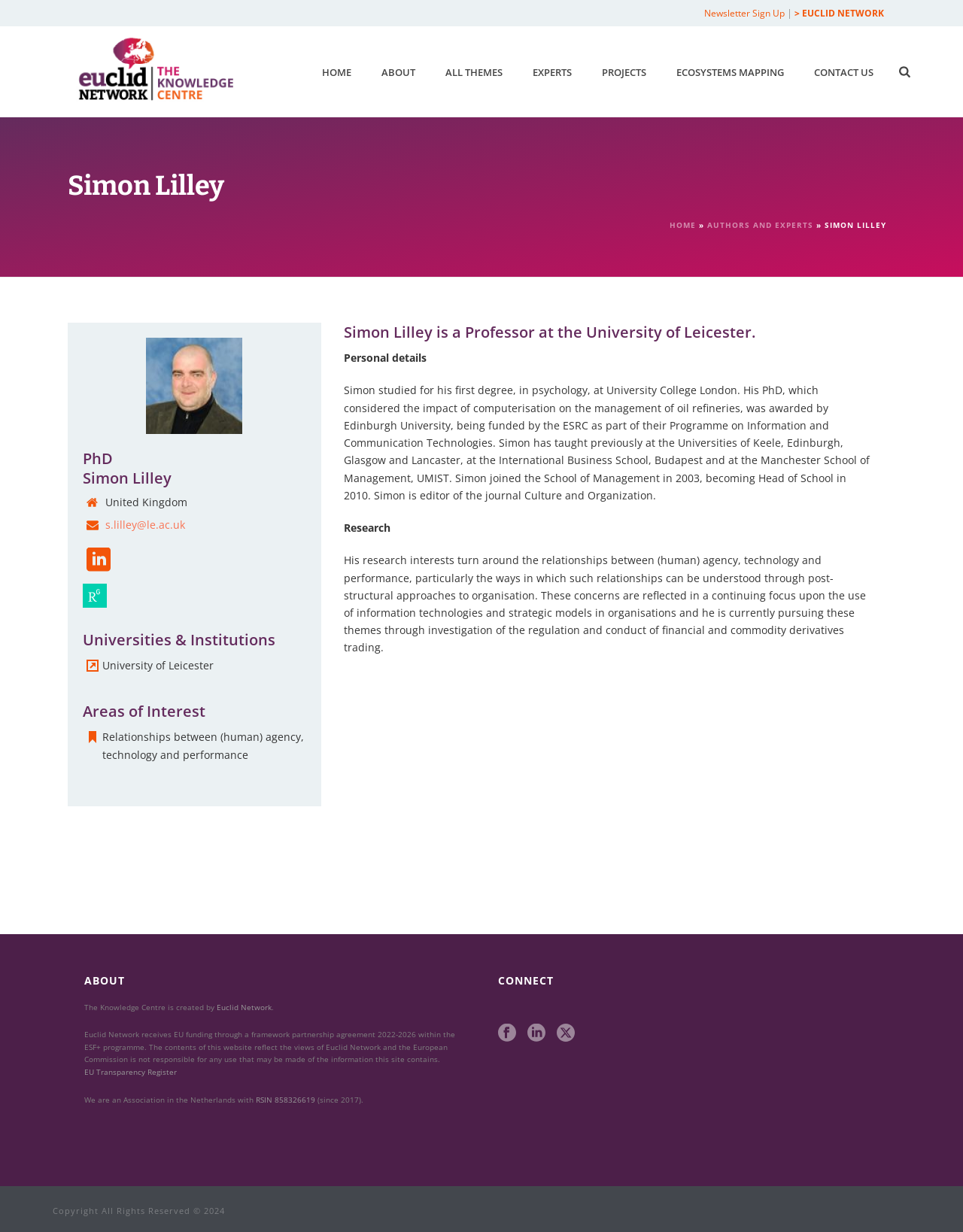What is the name of the network that created the Knowledge Centre?
Based on the visual, give a brief answer using one word or a short phrase.

Euclid Network